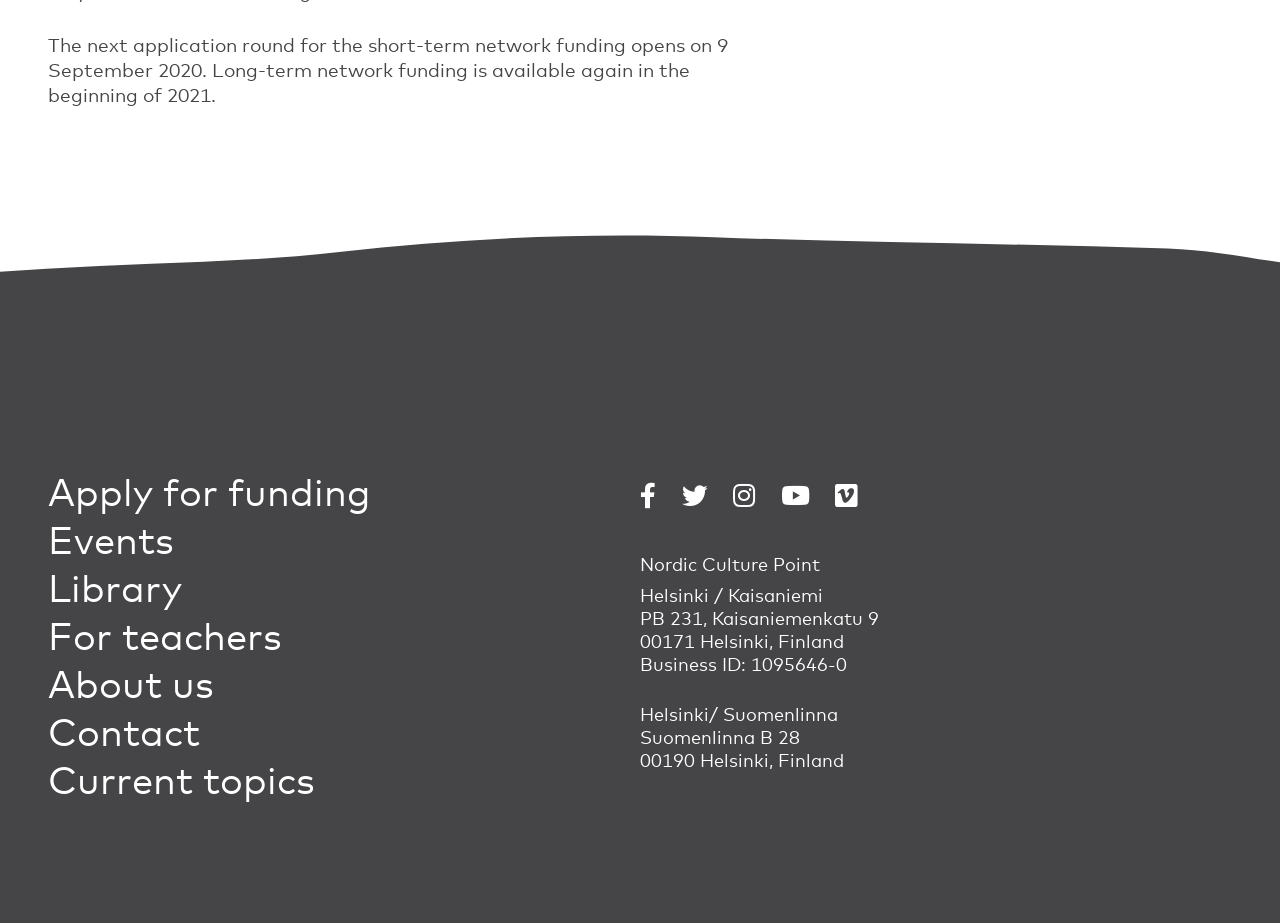Identify the bounding box coordinates of the specific part of the webpage to click to complete this instruction: "Contact us".

[0.038, 0.767, 0.186, 0.819]